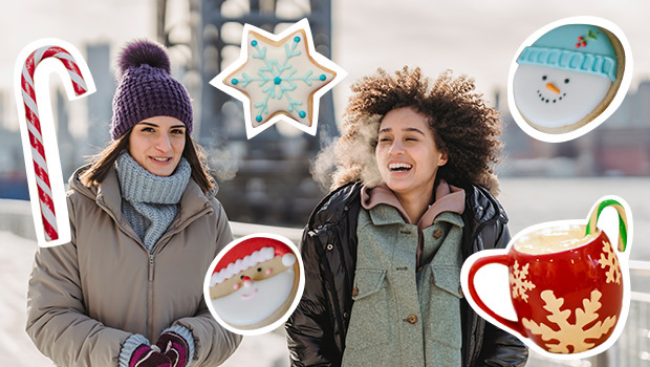What is surrounding the women?
Use the image to answer the question with a single word or phrase.

Winter-themed illustrations